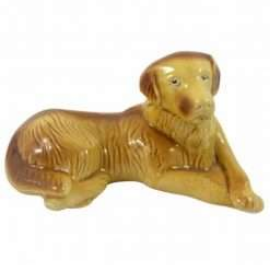What is the purpose of the 'Dog's Tale Collectibles' line?
Refer to the screenshot and answer in one word or phrase.

For dog lovers and collectors